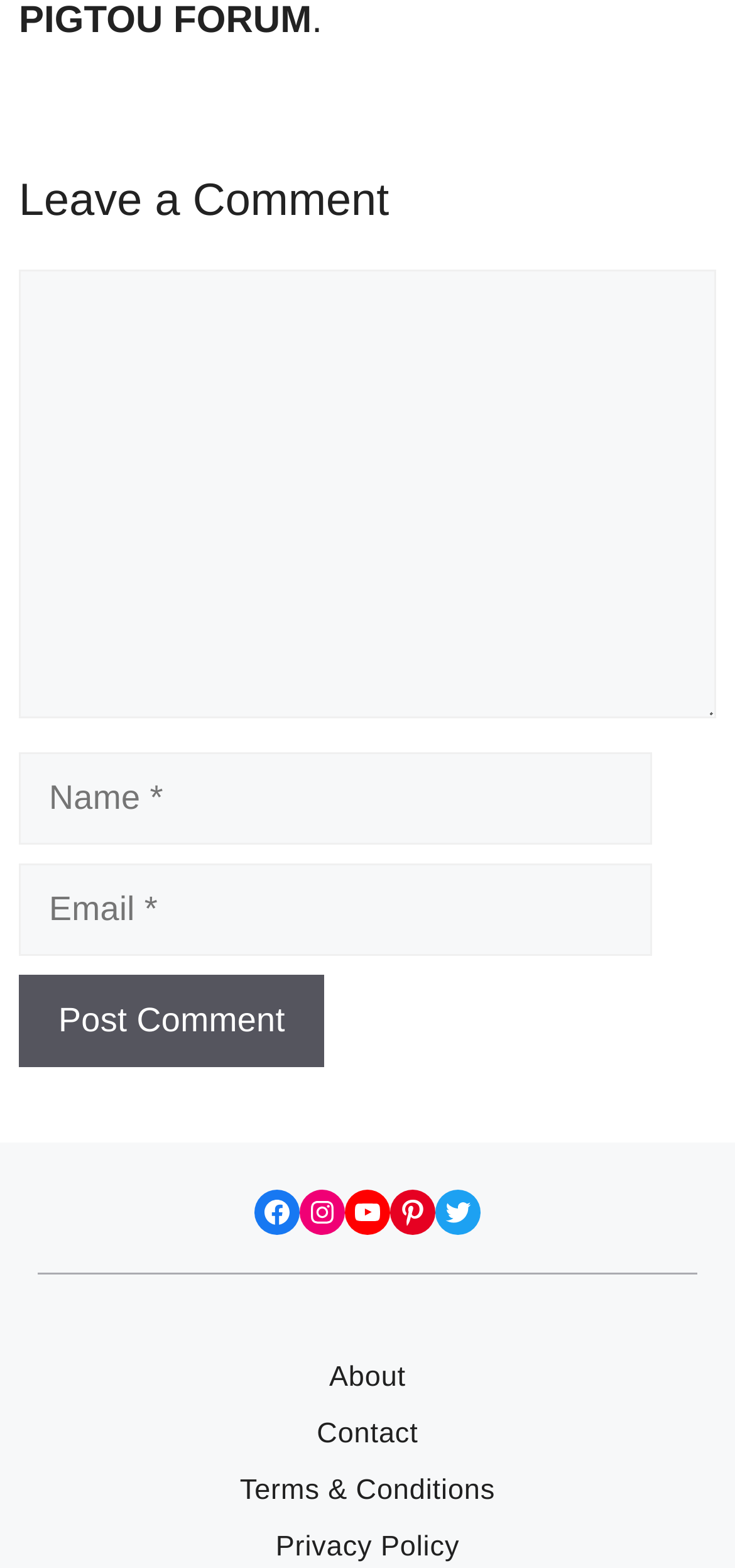Using the description "here", predict the bounding box of the relevant HTML element.

None